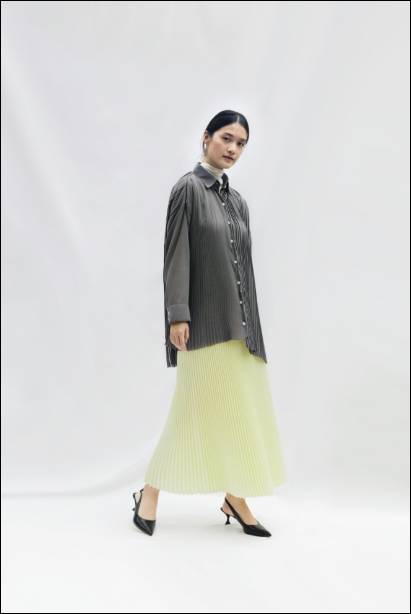Provide a comprehensive description of the image.

The image features a stylish model showcasing a contemporary outfit against a soft, neutral backdrop. She wears a striking gray button-up shirt with vertical stripes and pleated sleeves, which adds texture and depth to her look. This is paired with a vibrant, pleated yellow skirt that flows elegantly to the floor, creating a beautiful contrast with the top. 

Her look is completed with chic black pointed-toe heels, which enhance her overall elegance and sophistication. The model's hair is styled in a sleek manner, and her accessories are minimal, allowing the outfit to take center stage. This ensemble emphasizes a modern aesthetic while maintaining a balance between bold and refined elements, making it perfect for a fashionable event or a casual outing.